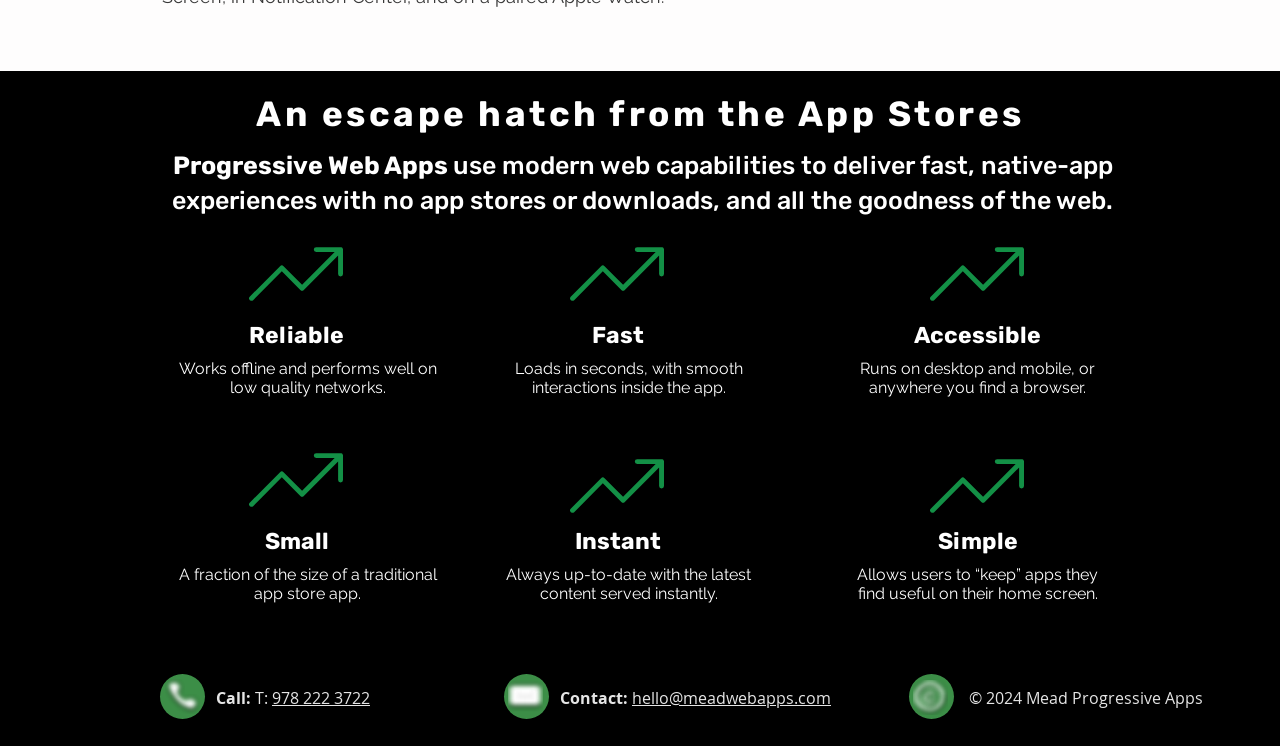Answer the following in one word or a short phrase: 
What is the benefit of Progressive Web Apps in terms of size?

A fraction of the size of traditional apps